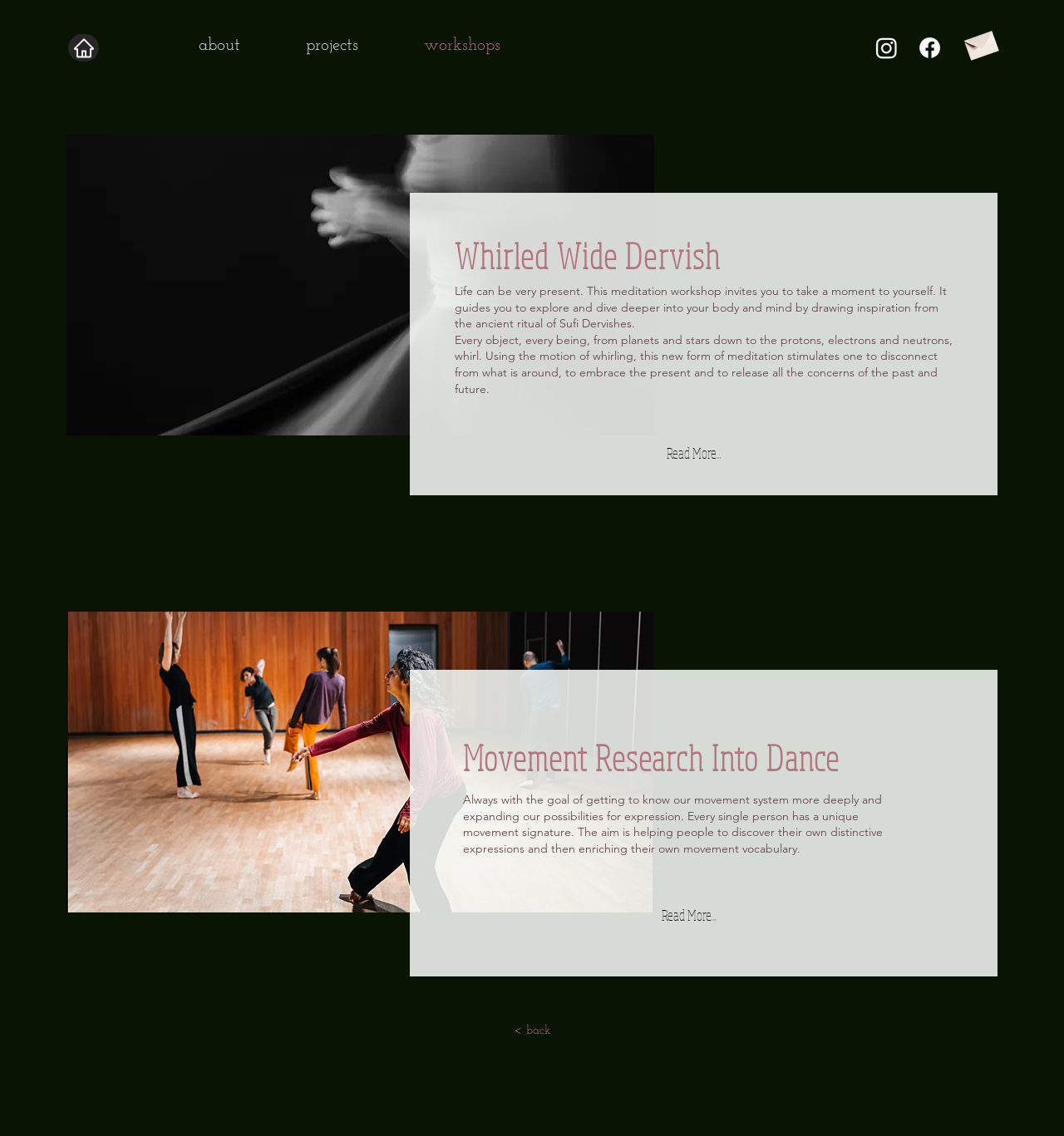Provide the bounding box coordinates, formatted as (top-left x, top-left y, bottom-right x, bottom-right y), with all values being floating point numbers between 0 and 1. Identify the bounding box of the UI element that matches the description: Read More...

[0.622, 0.79, 0.7, 0.82]